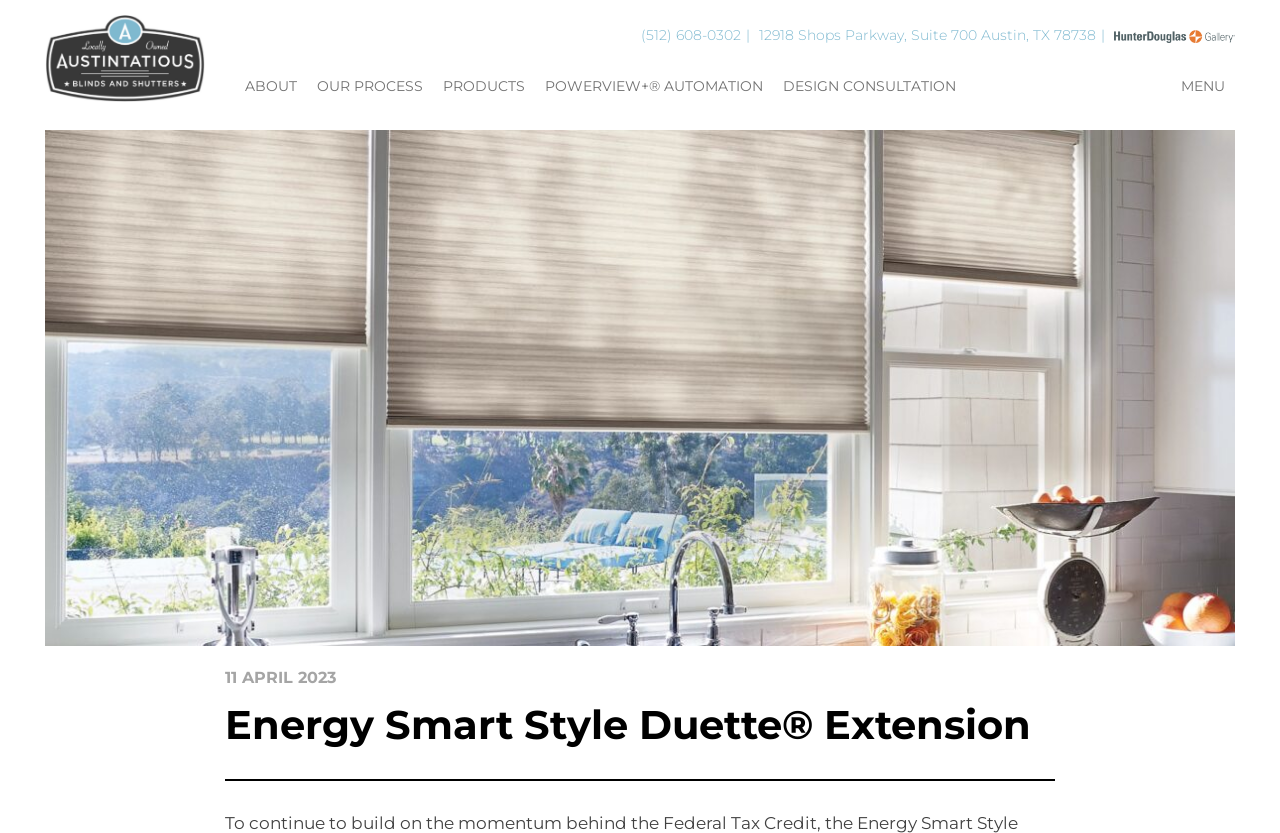Provide the bounding box coordinates of the HTML element described by the text: "Design Consultation".

[0.612, 0.095, 0.747, 0.117]